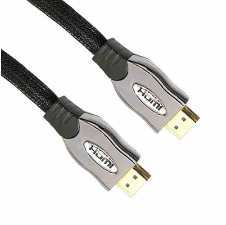Please examine the image and provide a detailed answer to the question: What material are the connectors of this HDMI cable made of?

According to the caption, the connectors of this HDMI cable are gold-plated, which ensures excellent conductivity and durability, making it suitable for connecting various devices.